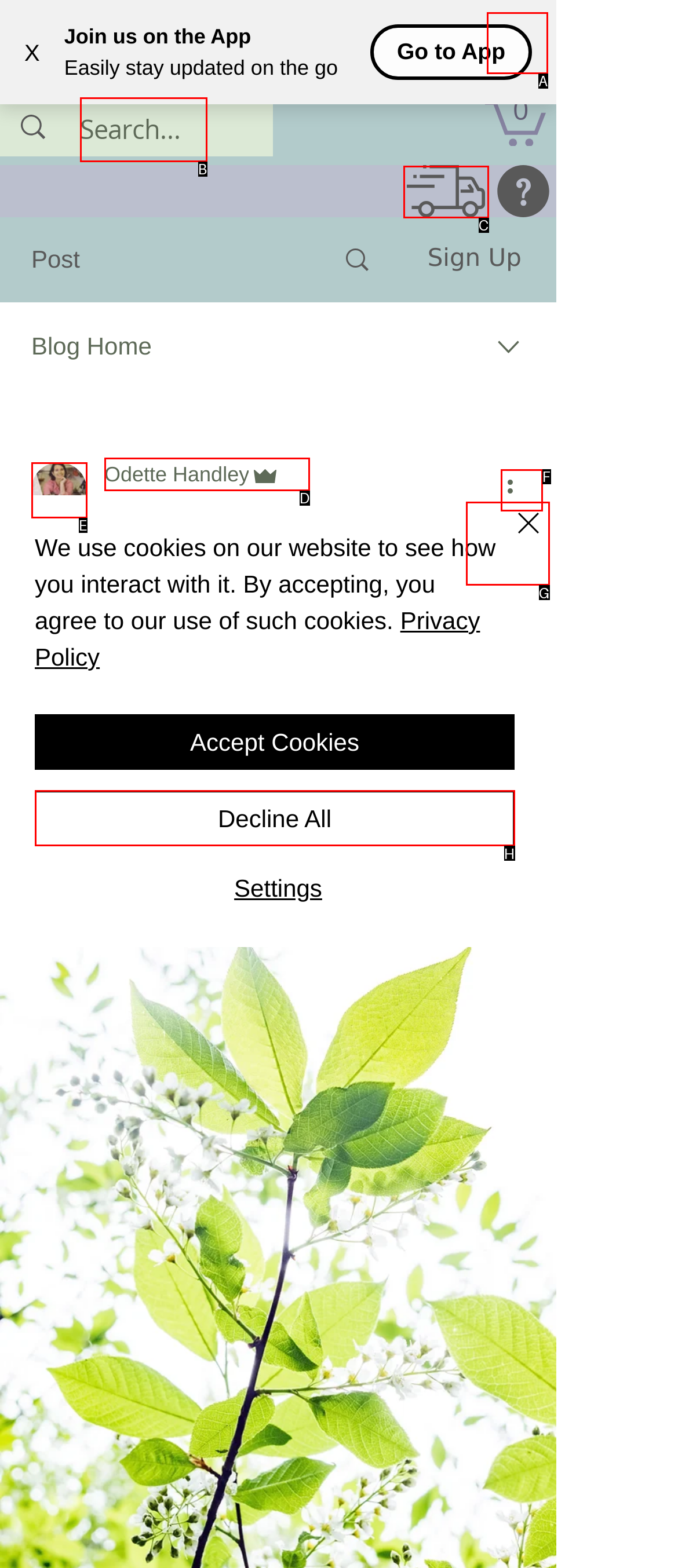Choose the UI element to click on to achieve this task: Open navigation menu. Reply with the letter representing the selected element.

A